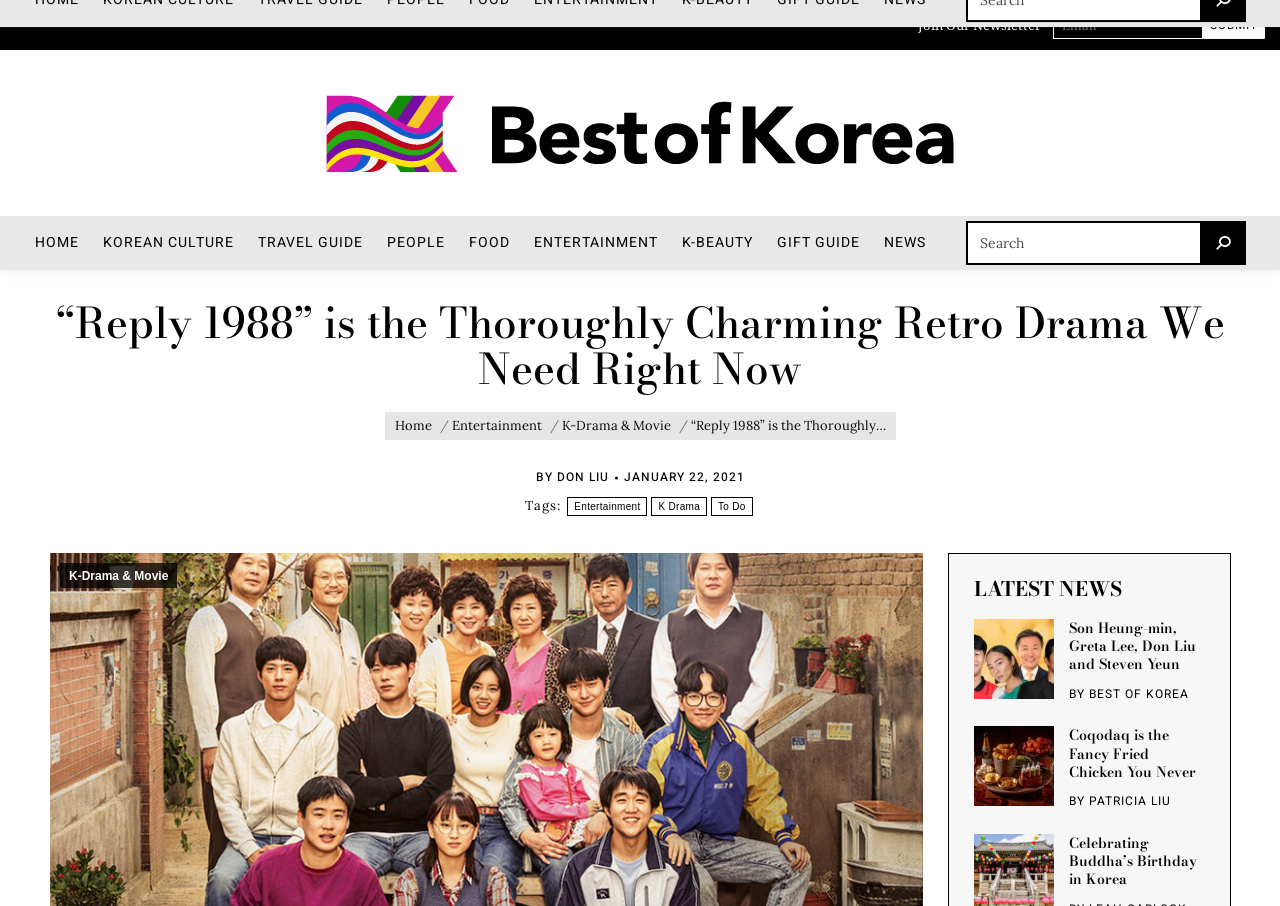Please find and generate the text of the main header of the webpage.

“Reply 1988” is the Thoroughly Charming Retro Drama We Need Right Now